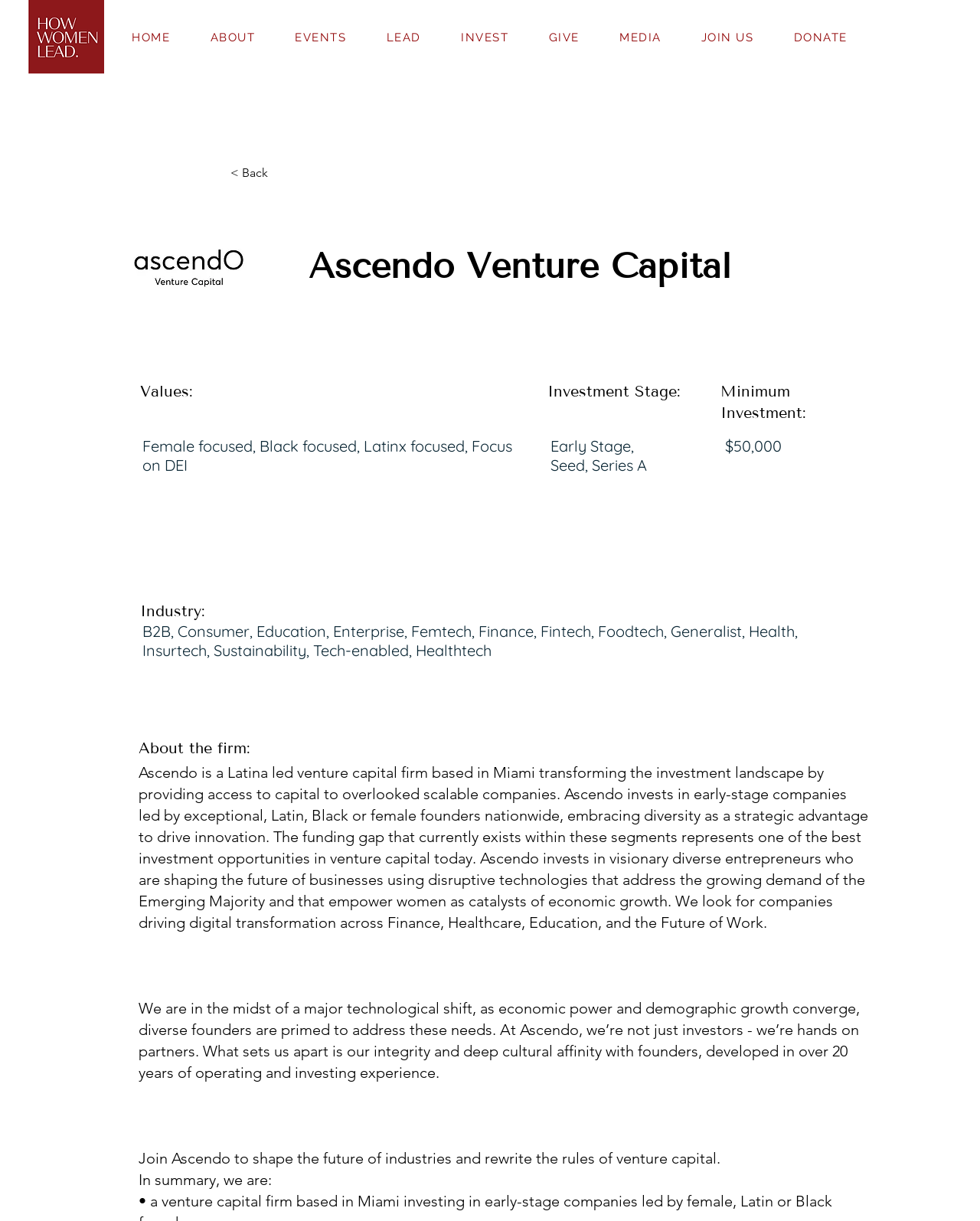Predict the bounding box coordinates of the area that should be clicked to accomplish the following instruction: "Click the ABOUT button". The bounding box coordinates should consist of four float numbers between 0 and 1, i.e., [left, top, right, bottom].

[0.197, 0.019, 0.278, 0.043]